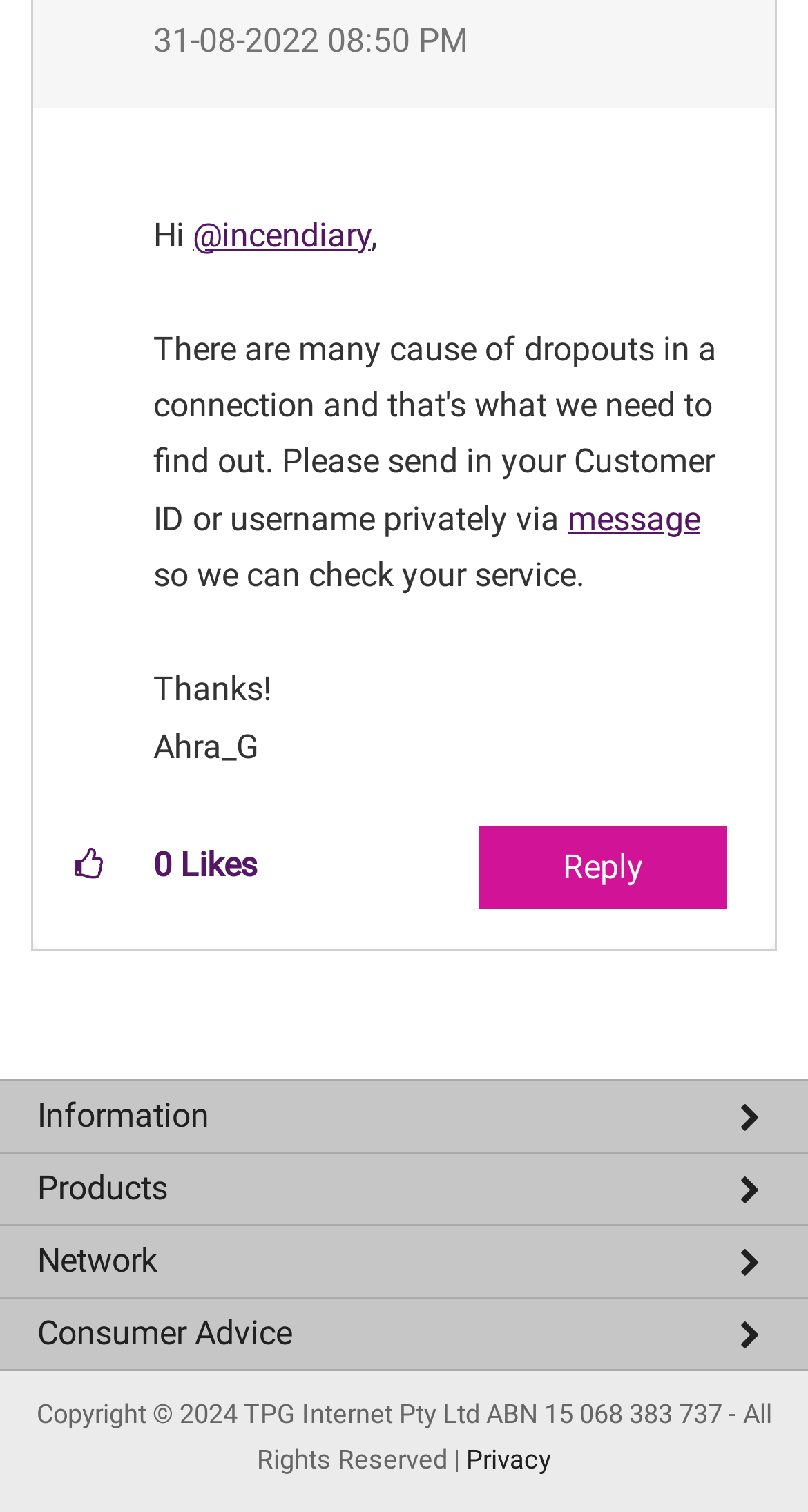Who is the author of the post?
Please respond to the question with a detailed and thorough explanation.

I found the author of the post by looking at the static text 'Ahra_G' at the bottom of the post.